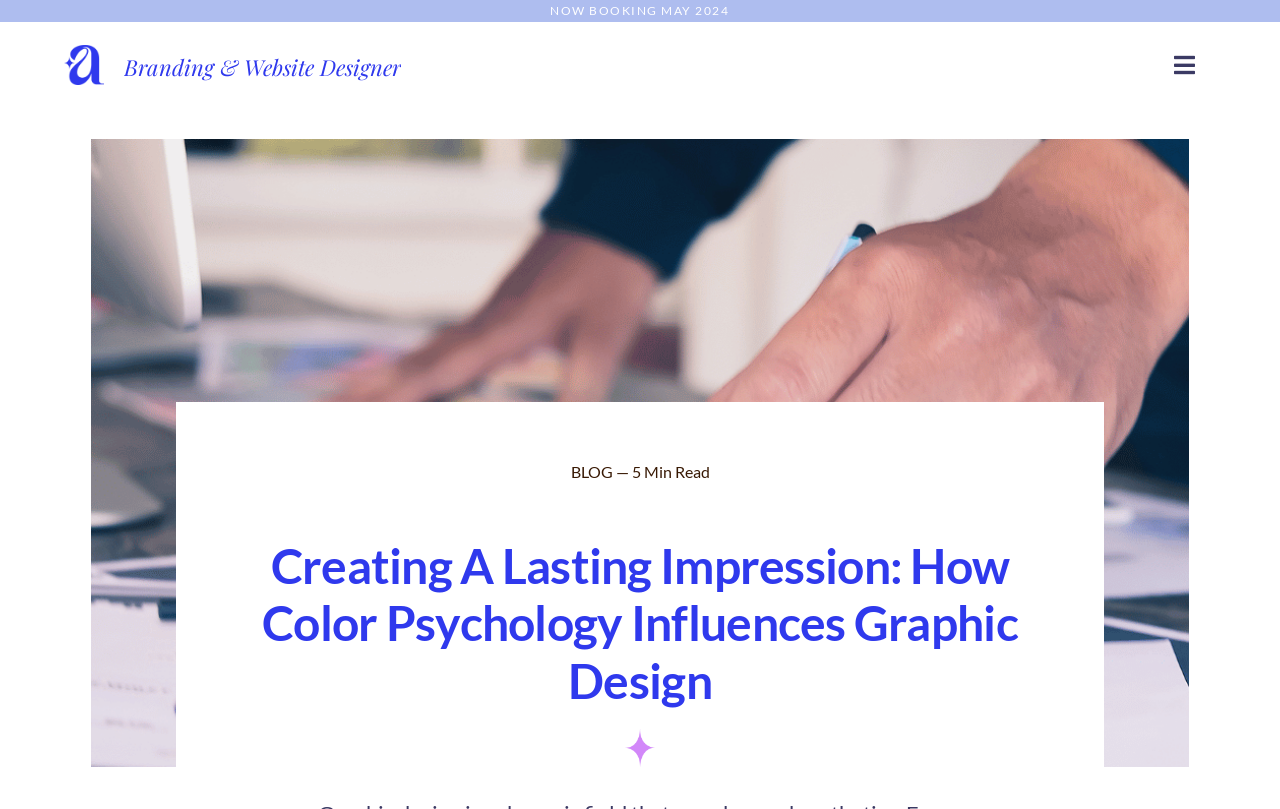Find the bounding box coordinates for the area you need to click to carry out the instruction: "Click the 'HOME' link". The coordinates should be four float numbers between 0 and 1, indicated as [left, top, right, bottom].

[0.0, 0.135, 1.0, 0.188]